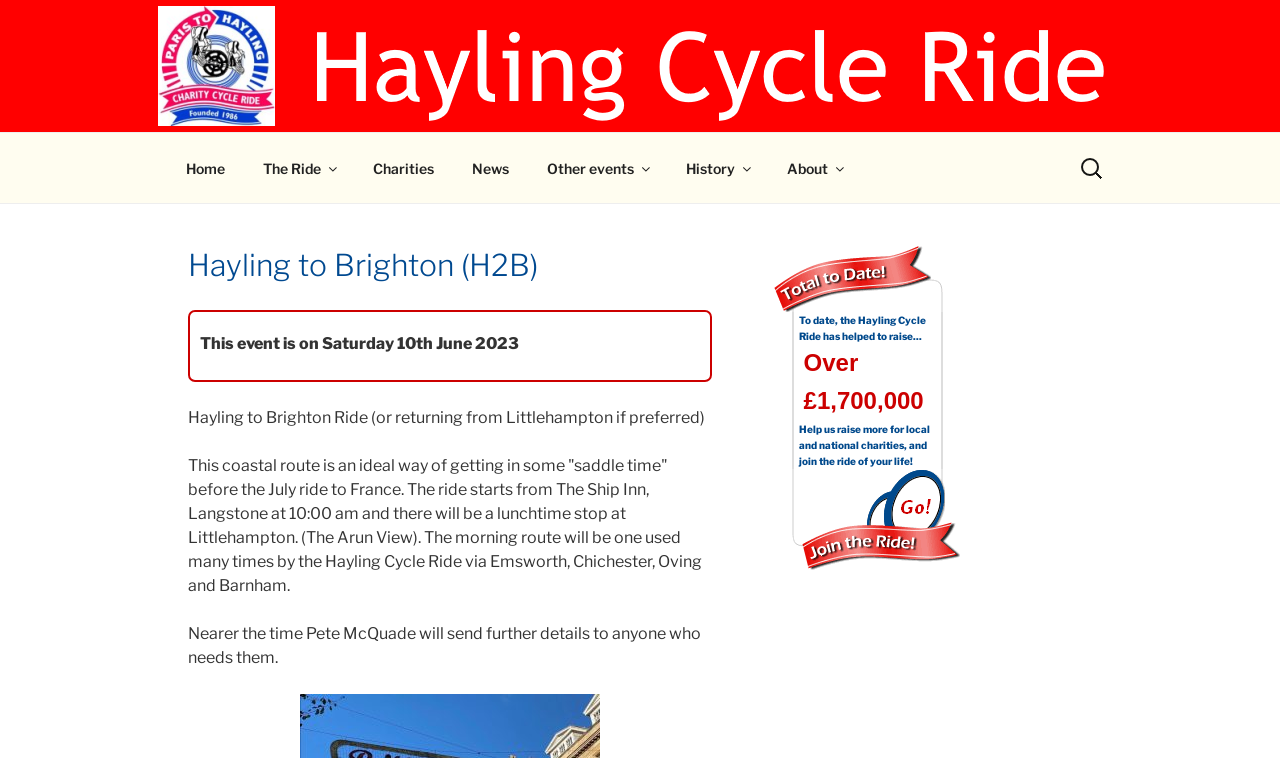Provide an in-depth caption for the webpage.

The webpage is about the Hayling to Brighton (H2B) charity ride, which has been organized every year since 1986. At the top of the page, there is a logo image and a link to the homepage. Below that, there is a navigation menu with links to various sections of the website, including "The Ride", "Charities", "News", "Other events", "History", and "About".

On the left side of the page, there is a search bar with a label "Search for:". Below the navigation menu, there is a header section with the title "Hayling to Brighton (H2B)". 

The main content of the page is divided into two sections. On the left side, there is a section with information about the charity ride. It includes a heading, a paragraph describing the event, and another paragraph with details about the route and schedule. There is also a note about further details being sent to participants nearer the time.

On the right side, there is a sidebar with a section titled "Blog Sidebar". It contains a link to a page showing the total amount raised so far, accompanied by an image. Below that, there is a section with text describing the total amount raised by the Hayling Cycle Ride, which is over £1,700,000. There is also a call to action to join the ride and help raise more for local and national charities, accompanied by a "Join today" link and an image.